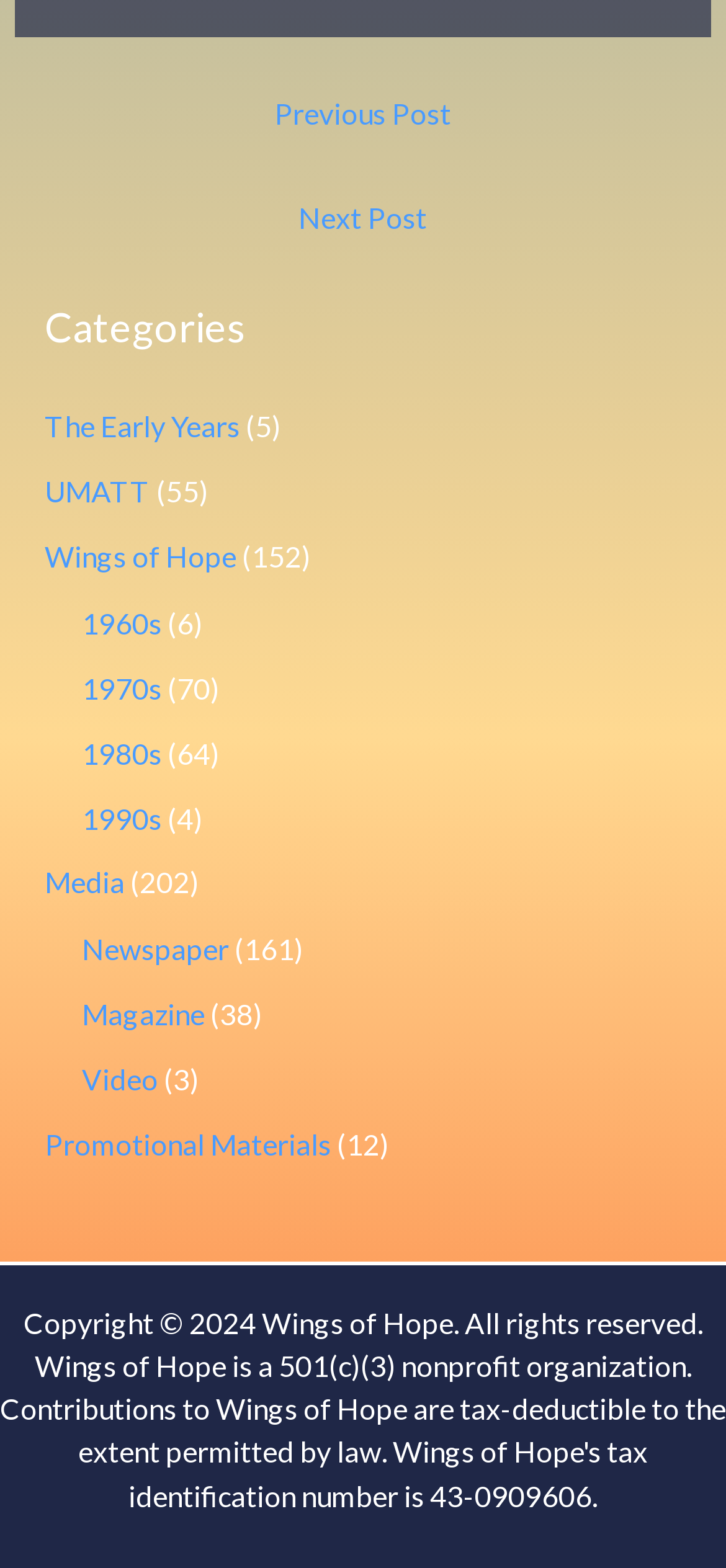Specify the bounding box coordinates for the region that must be clicked to perform the given instruction: "visit Promotional Materials".

[0.061, 0.719, 0.456, 0.741]